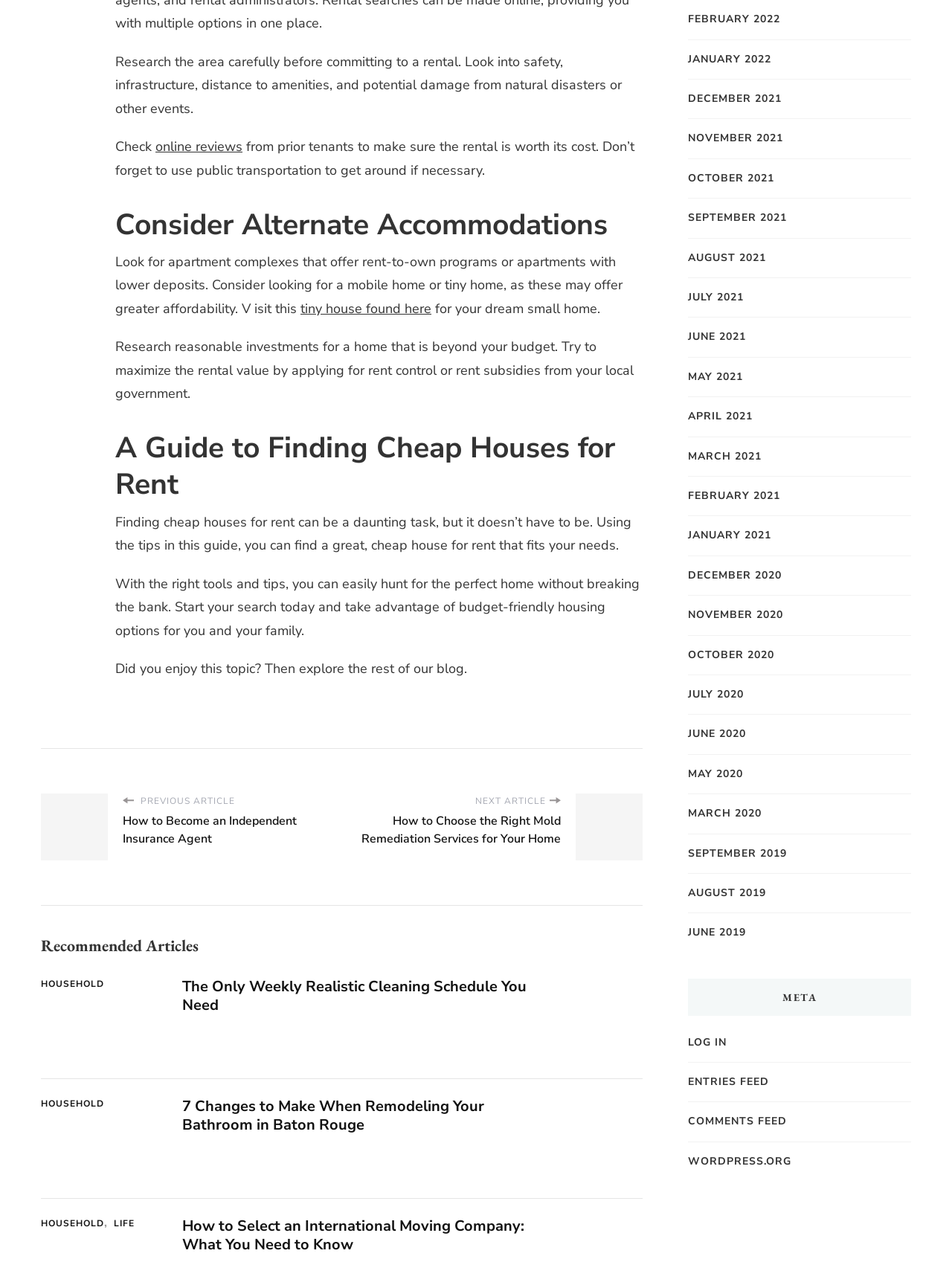Answer the question using only a single word or phrase: 
What is the topic of the article?

Finding cheap houses for rent